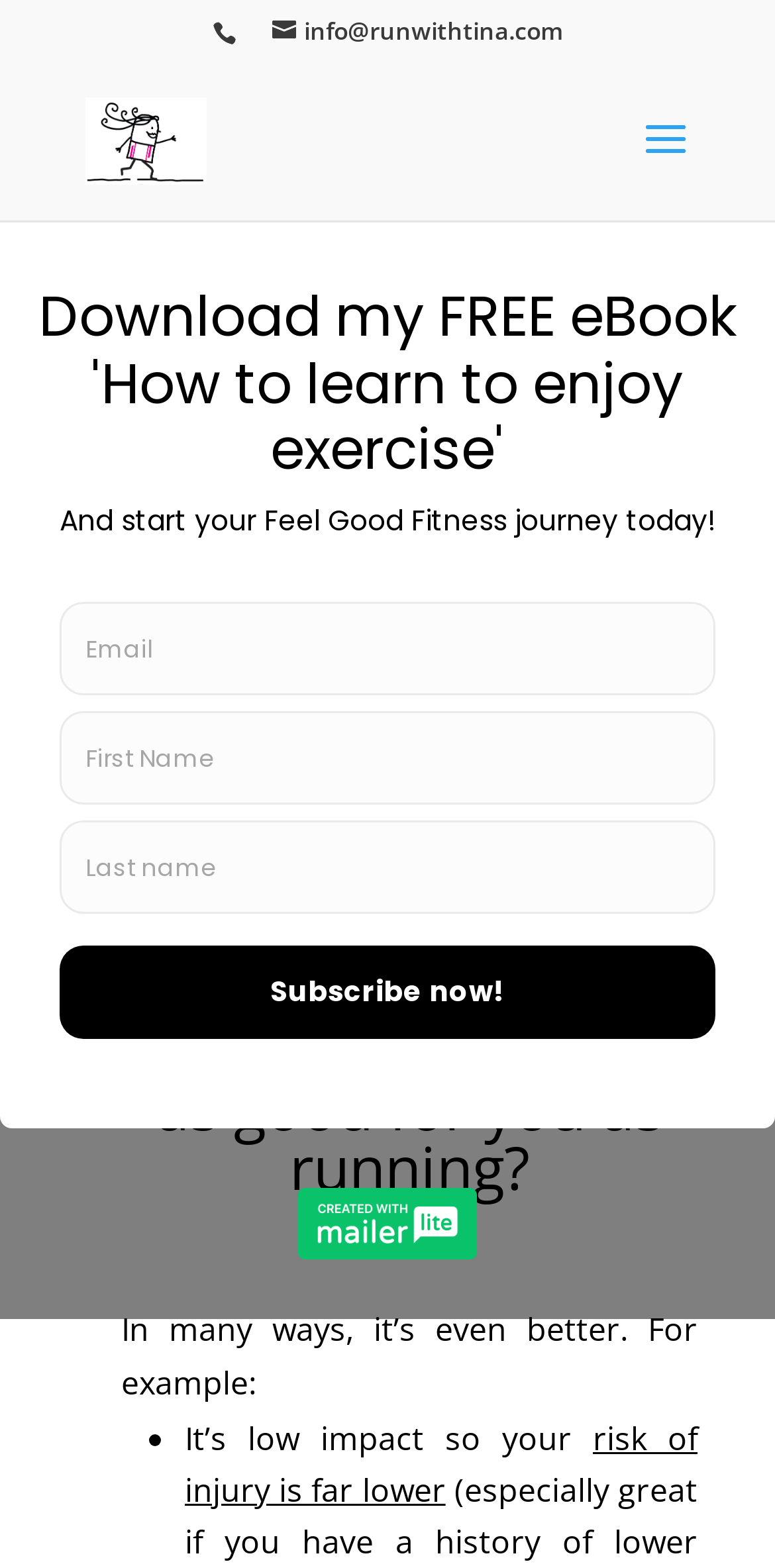Respond to the following question with a brief word or phrase:
What is the name of the website?

Run With Tina